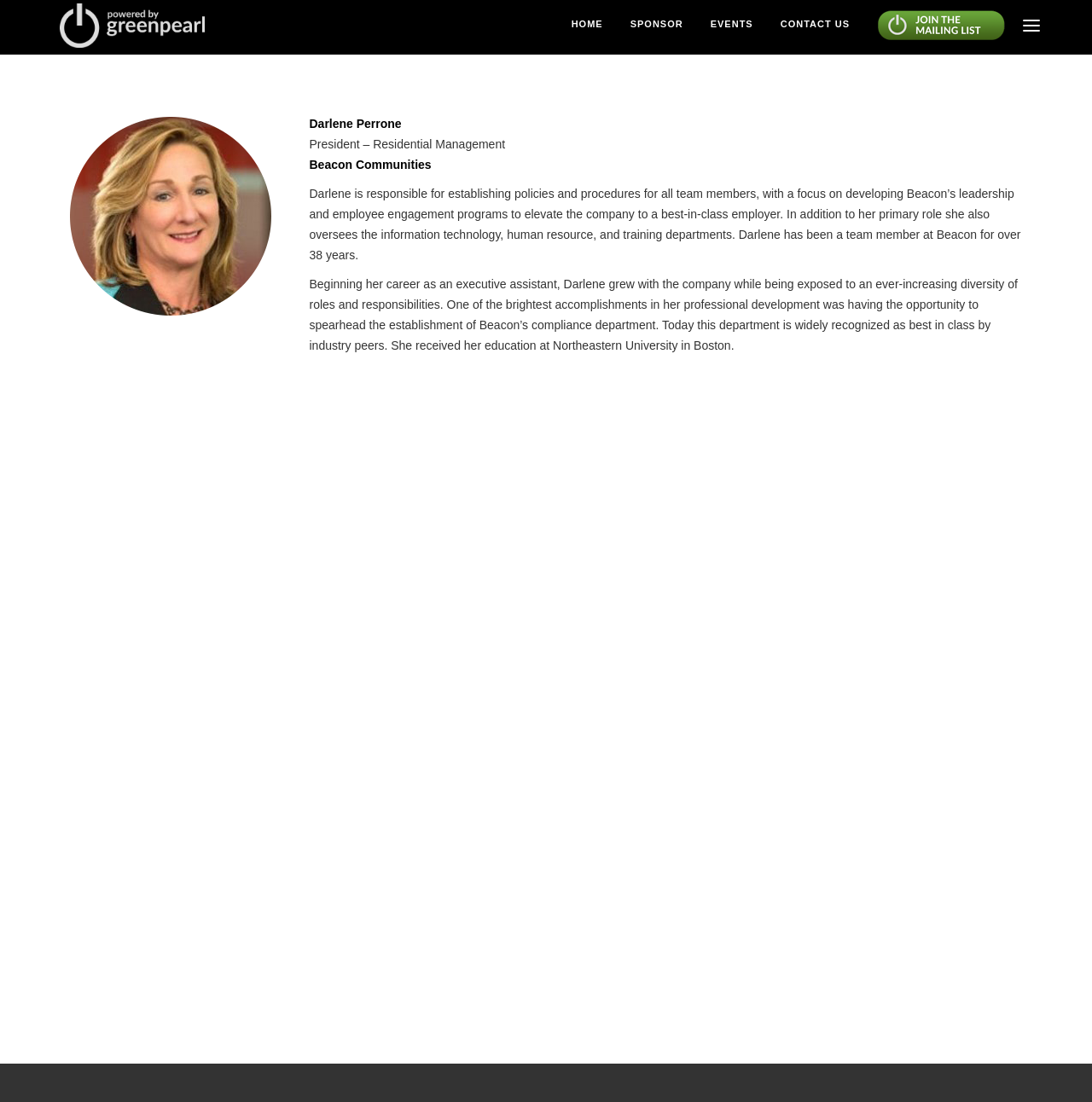How many links are in the top navigation menu?
Please give a detailed and elaborate explanation in response to the question.

I counted the number of link elements in the top navigation menu, which are 'HOME', 'SPONSOR', 'EVENTS', and 'CONTACT US', and found that there are 4 links in total.